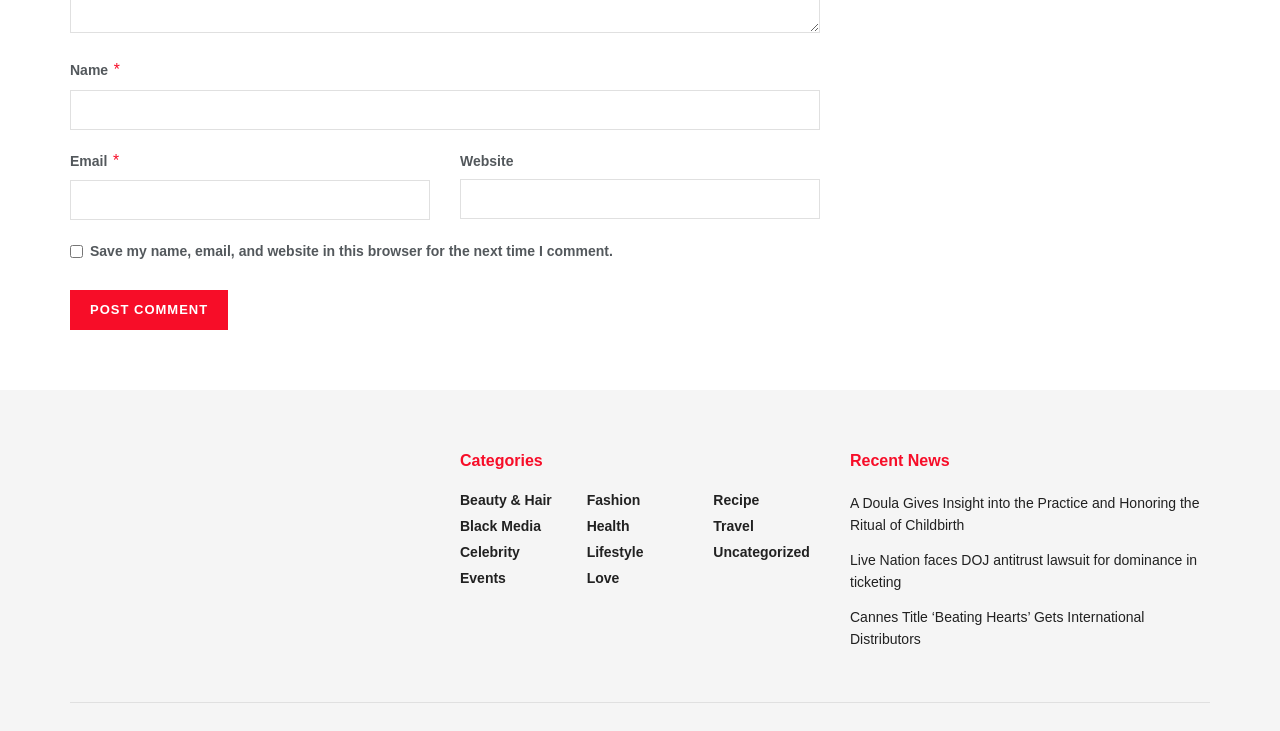How many categories are listed?
Could you answer the question with a detailed and thorough explanation?

The categories are listed as links under the heading 'Categories'. There are 11 links, namely 'Beauty & Hair', 'Black Media', 'Celebrity', 'Events', 'Fashion', 'Health', 'Lifestyle', 'Love', 'Recipe', 'Travel', and 'Uncategorized'.